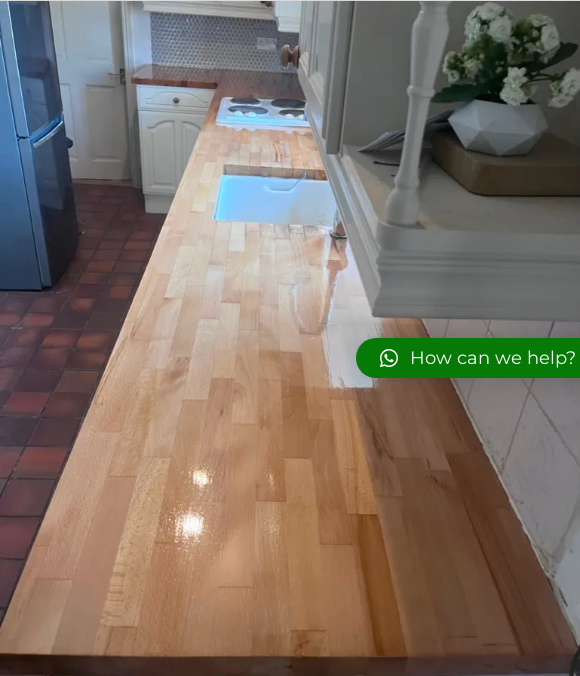What is the purpose of the finishing oil on the worktop?
Provide a detailed answer to the question, using the image to inform your response.

The finishing oil on the worktop serves two purposes: it provides a protective layer and enhances the wood's rich colors, as stated in the caption.